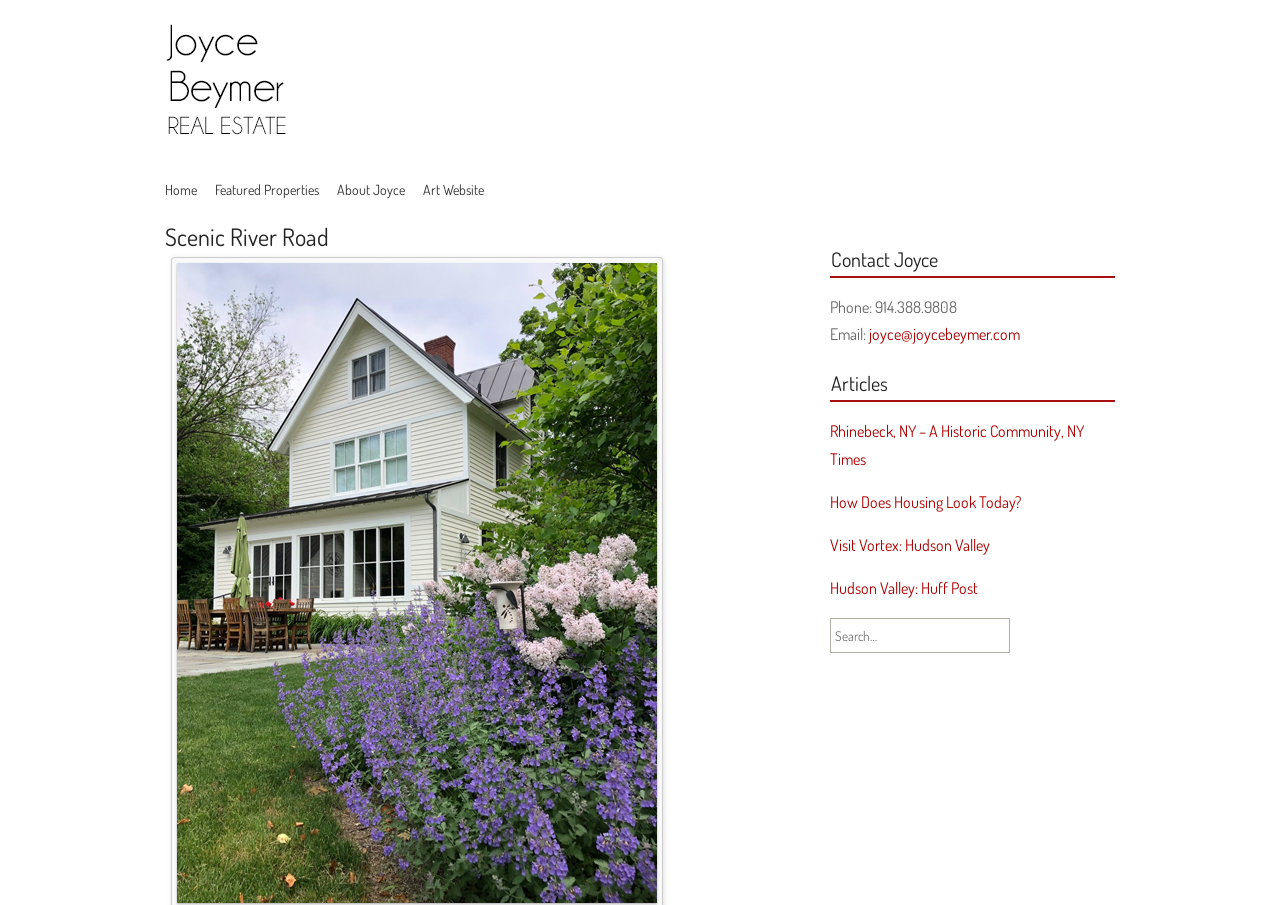Provide the bounding box coordinates of the HTML element this sentence describes: "Visit Vortex: Hudson Valley".

[0.648, 0.591, 0.773, 0.613]